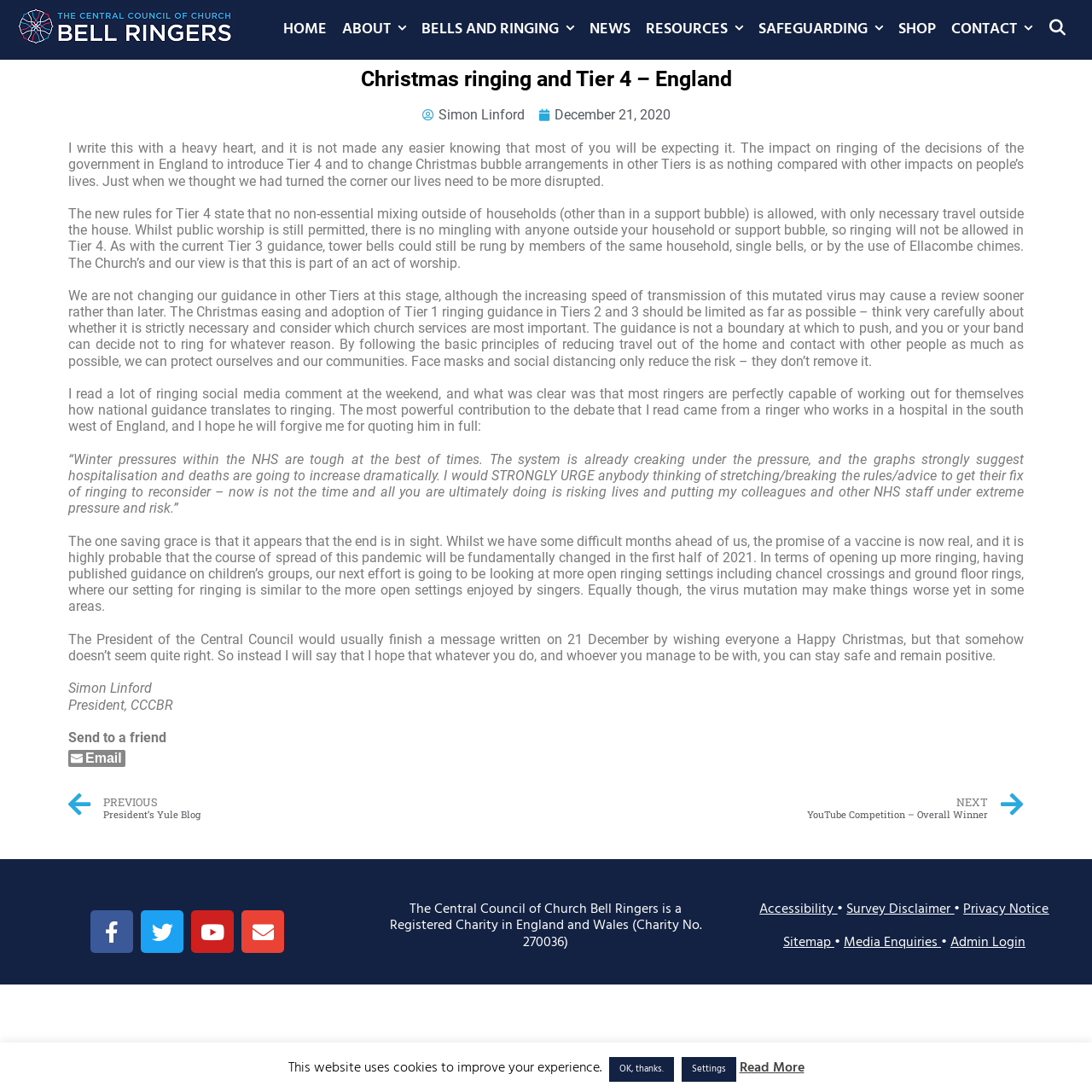Given the description "About", determine the bounding box of the corresponding UI element.

[0.306, 0.0, 0.379, 0.055]